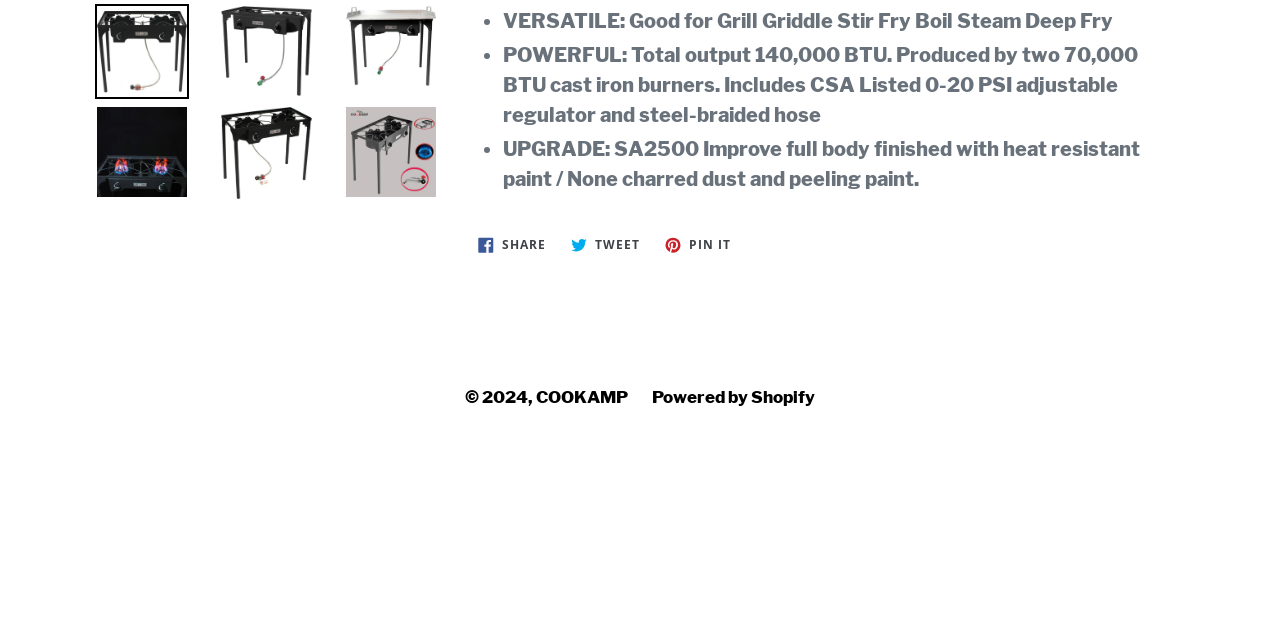Given the description of the UI element: "Share Share on Facebook", predict the bounding box coordinates in the form of [left, top, right, bottom], with each value being a float between 0 and 1.

[0.366, 0.357, 0.434, 0.407]